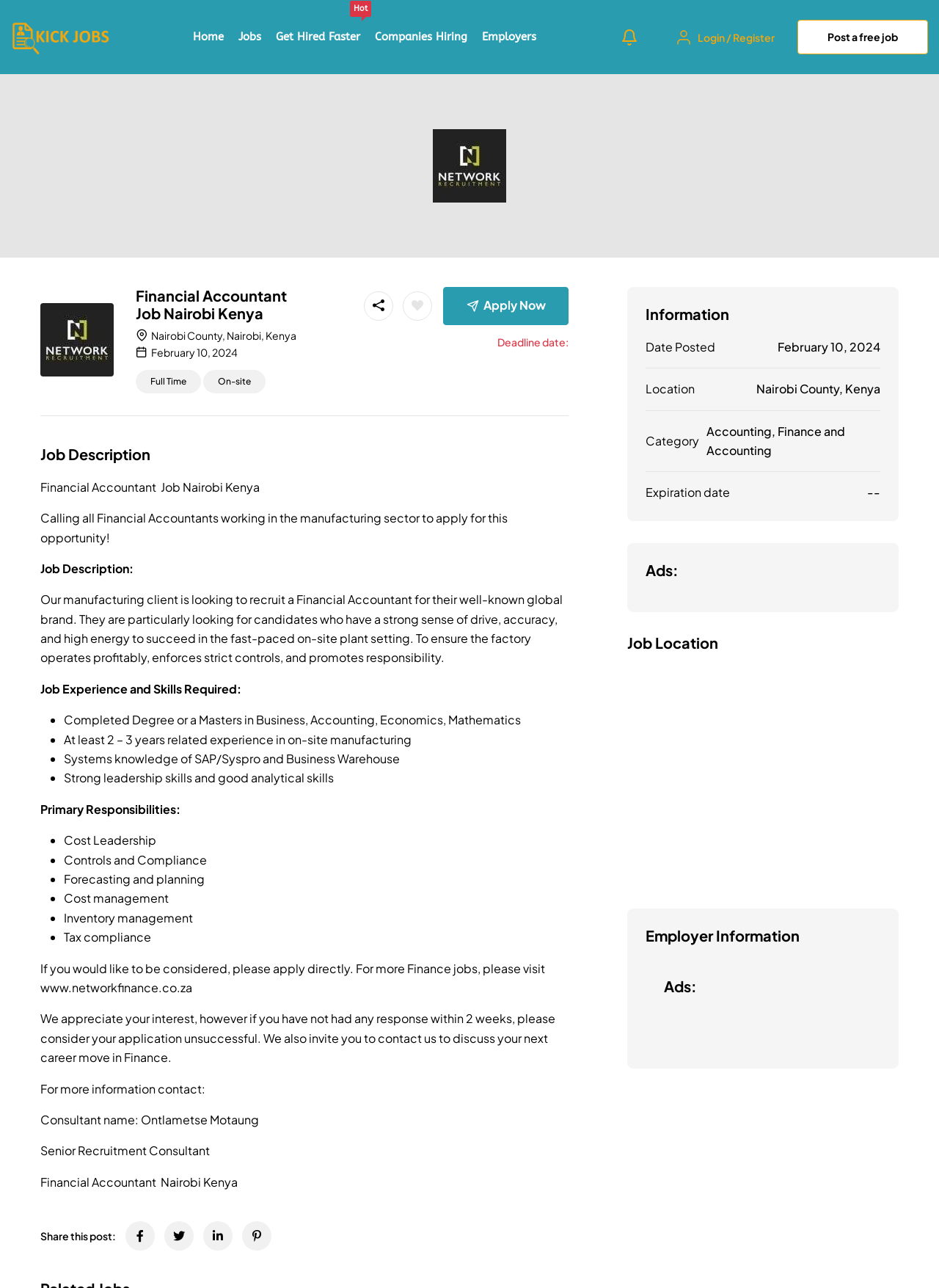What is the job location?
Please answer the question as detailed as possible based on the image.

I found the job location by looking at the 'Location' section under the 'Information' heading, which states 'Nairobi County, Kenya'.